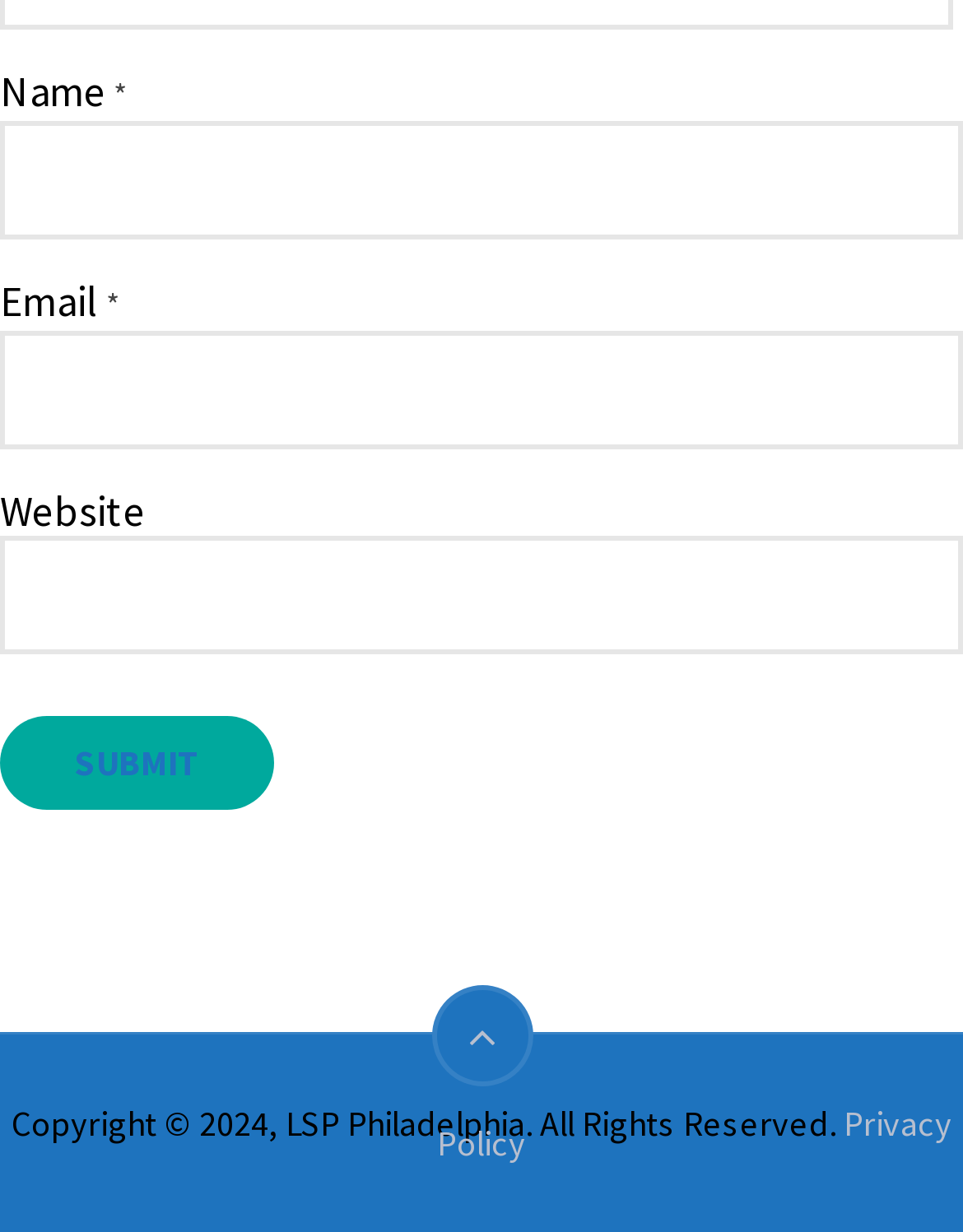Is the 'Website' field required?
Please provide a single word or phrase in response based on the screenshot.

No